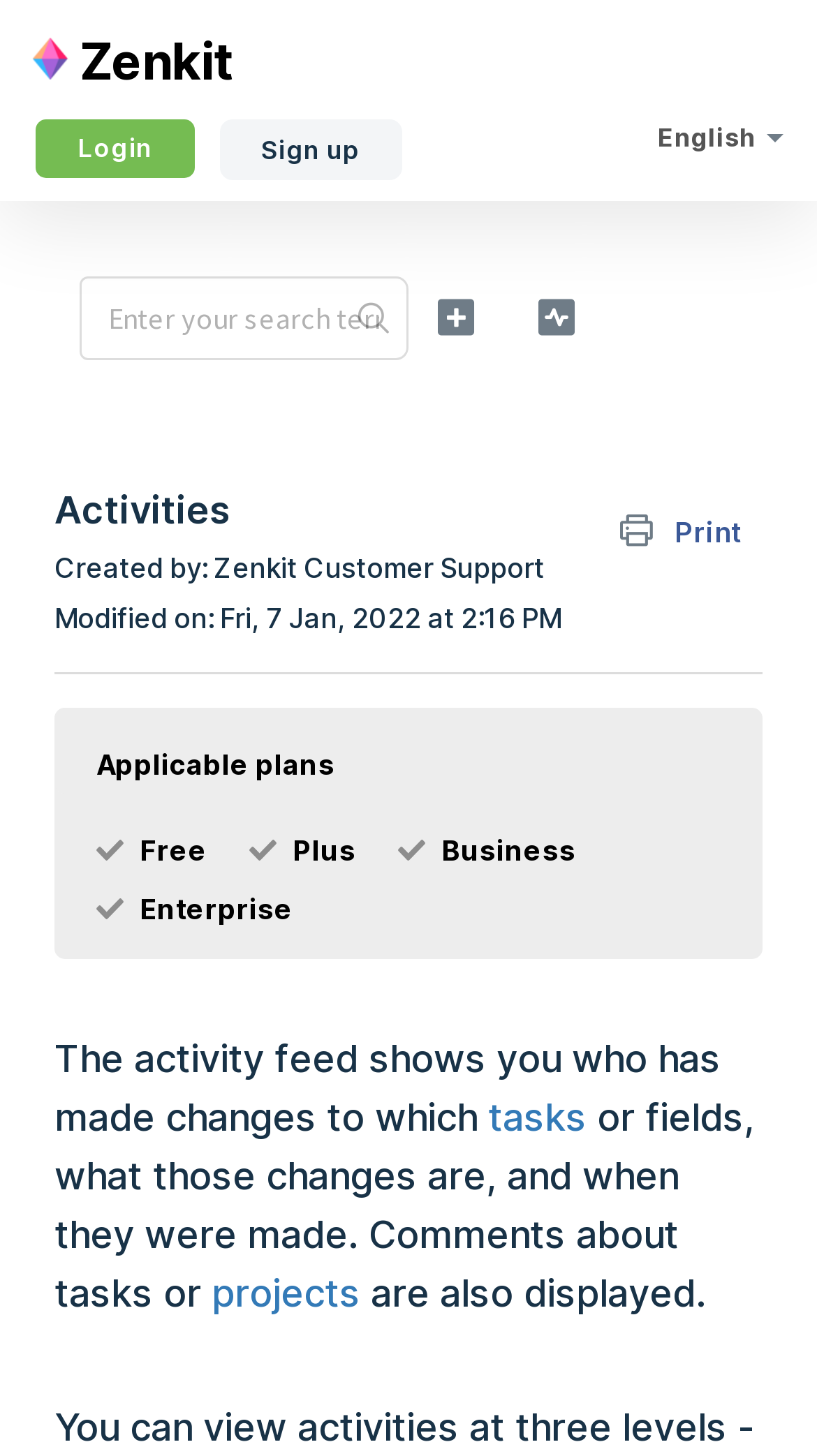Give a concise answer using one word or a phrase to the following question:
What is the language of the webpage?

English